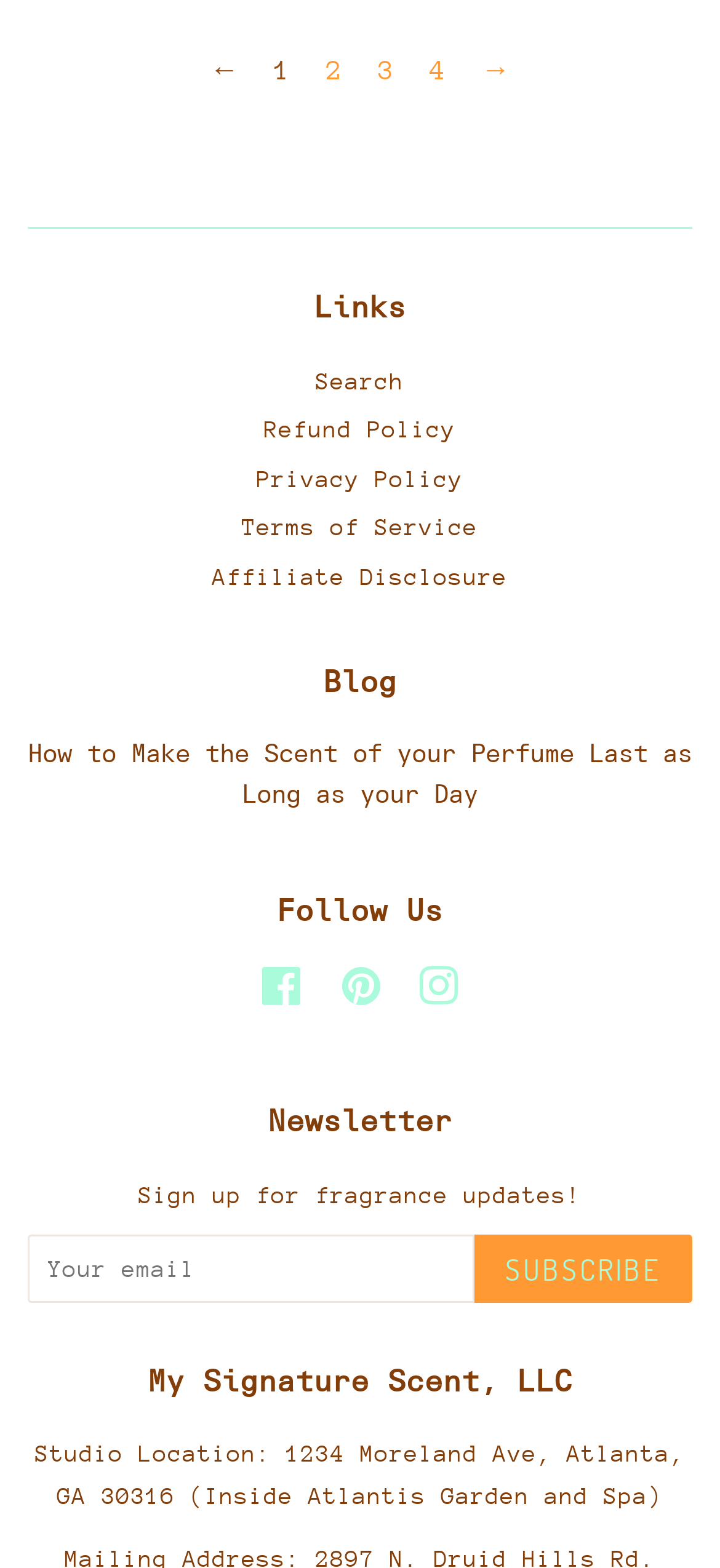Please predict the bounding box coordinates of the element's region where a click is necessary to complete the following instruction: "Read the 'Terms of Service'". The coordinates should be represented by four float numbers between 0 and 1, i.e., [left, top, right, bottom].

[0.336, 0.327, 0.664, 0.345]